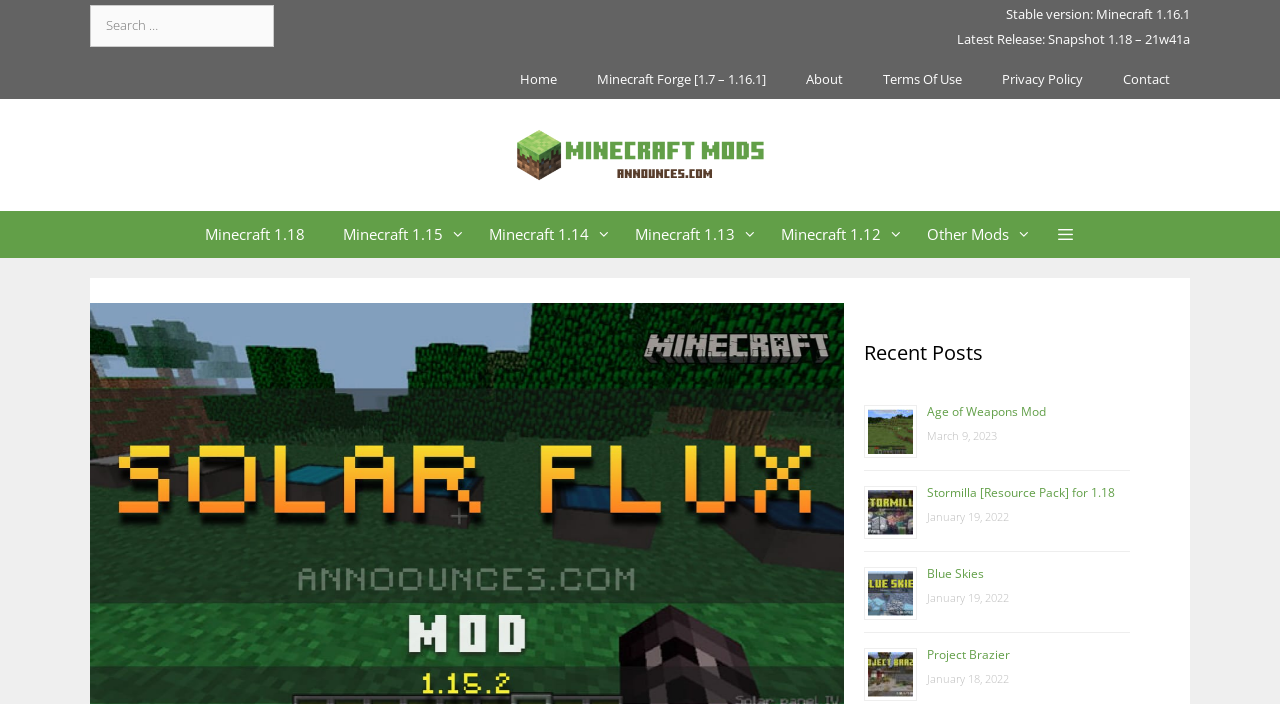What is the current version of Minecraft?
Answer the question based on the image using a single word or a brief phrase.

1.16.1